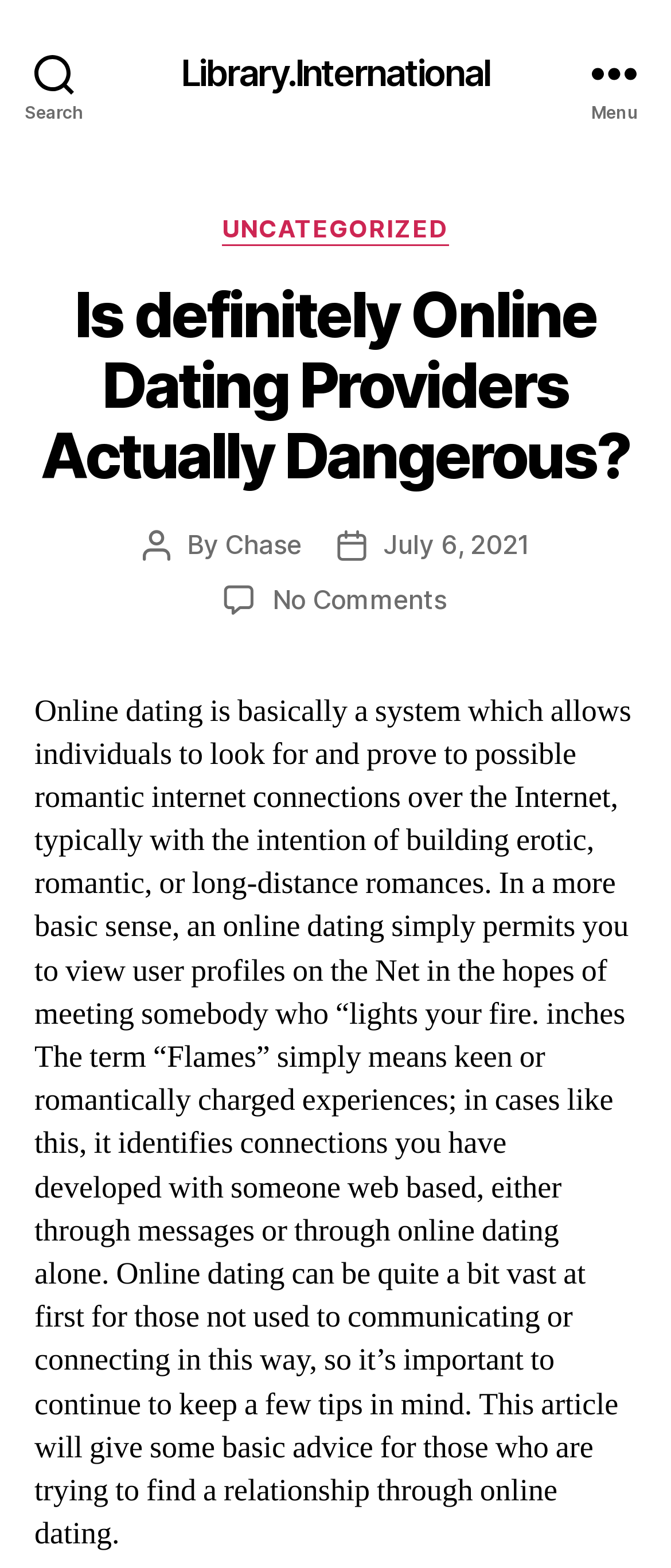Please provide a comprehensive answer to the question below using the information from the image: What is the category of this article?

The category of this article is mentioned in the webpage content as 'UNCATEGORIZED', which is located in the menu section.